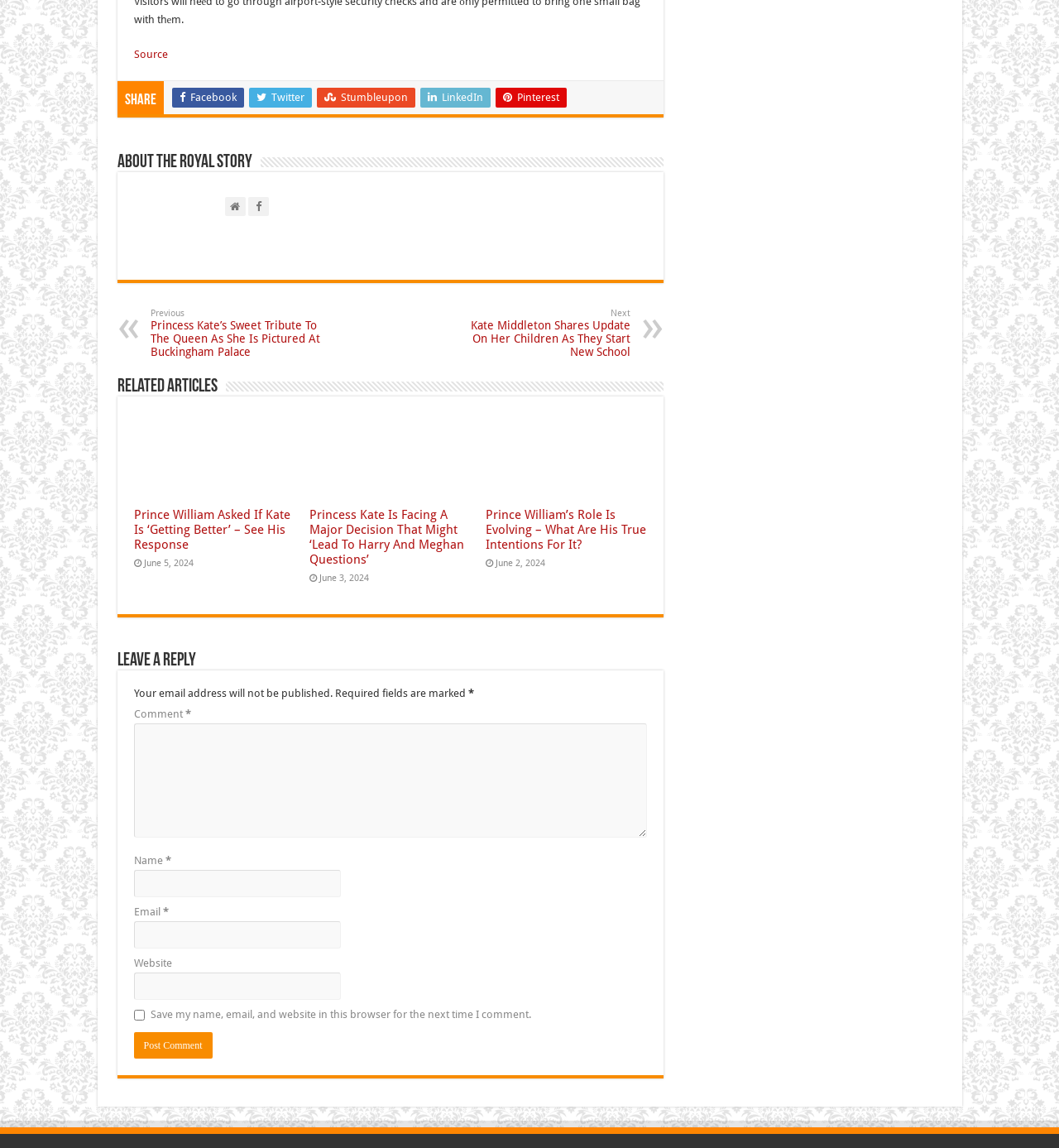What is the purpose of the textbox at the bottom?
Refer to the image and provide a detailed answer to the question.

The textbox at the bottom of the webpage is for users to leave a comment or reply to an article. The label 'Leave a Reply' and the presence of fields for name, email, and website suggest that users can input their comments and submit them.